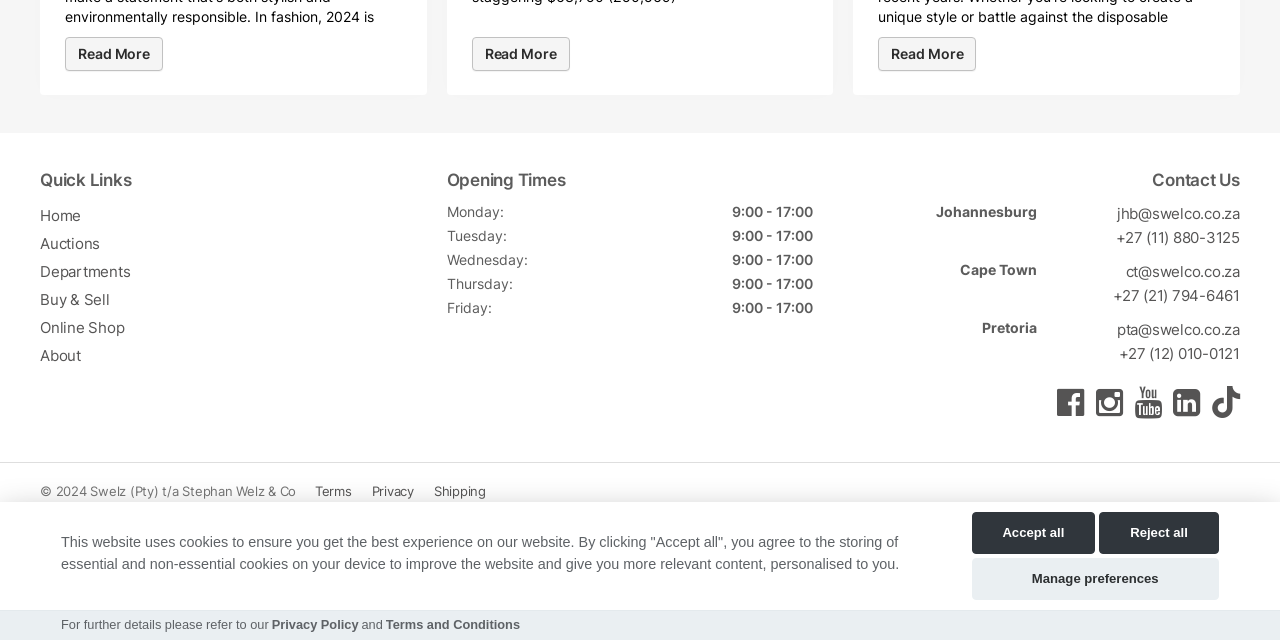Calculate the bounding box coordinates for the UI element based on the following description: "Departments". Ensure the coordinates are four float numbers between 0 and 1, i.e., [left, top, right, bottom].

[0.031, 0.409, 0.102, 0.438]